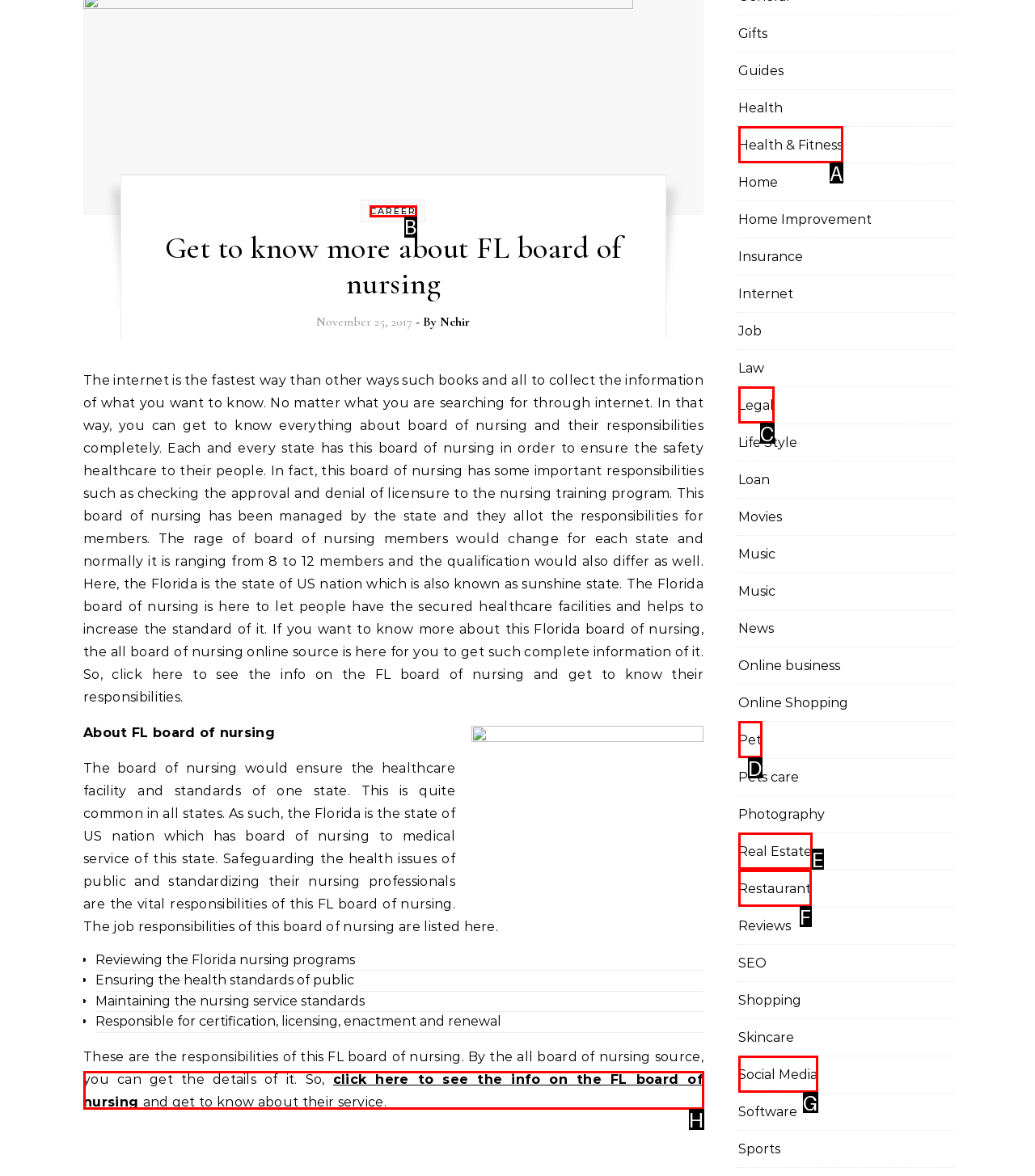Identify the HTML element that corresponds to the following description: Health & Fitness. Provide the letter of the correct option from the presented choices.

A